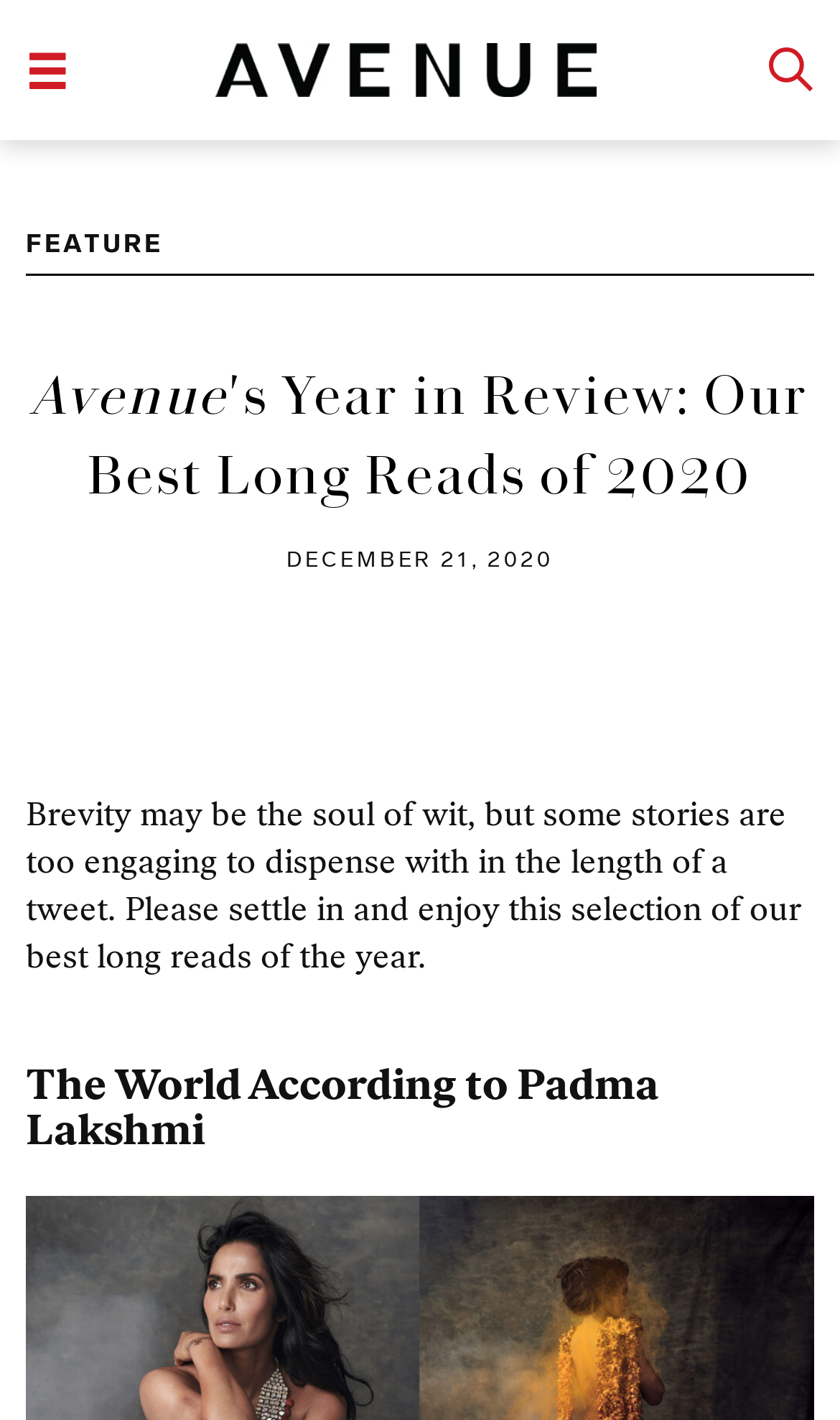What is the date of publication for this webpage?
Using the screenshot, give a one-word or short phrase answer.

December 21, 2020